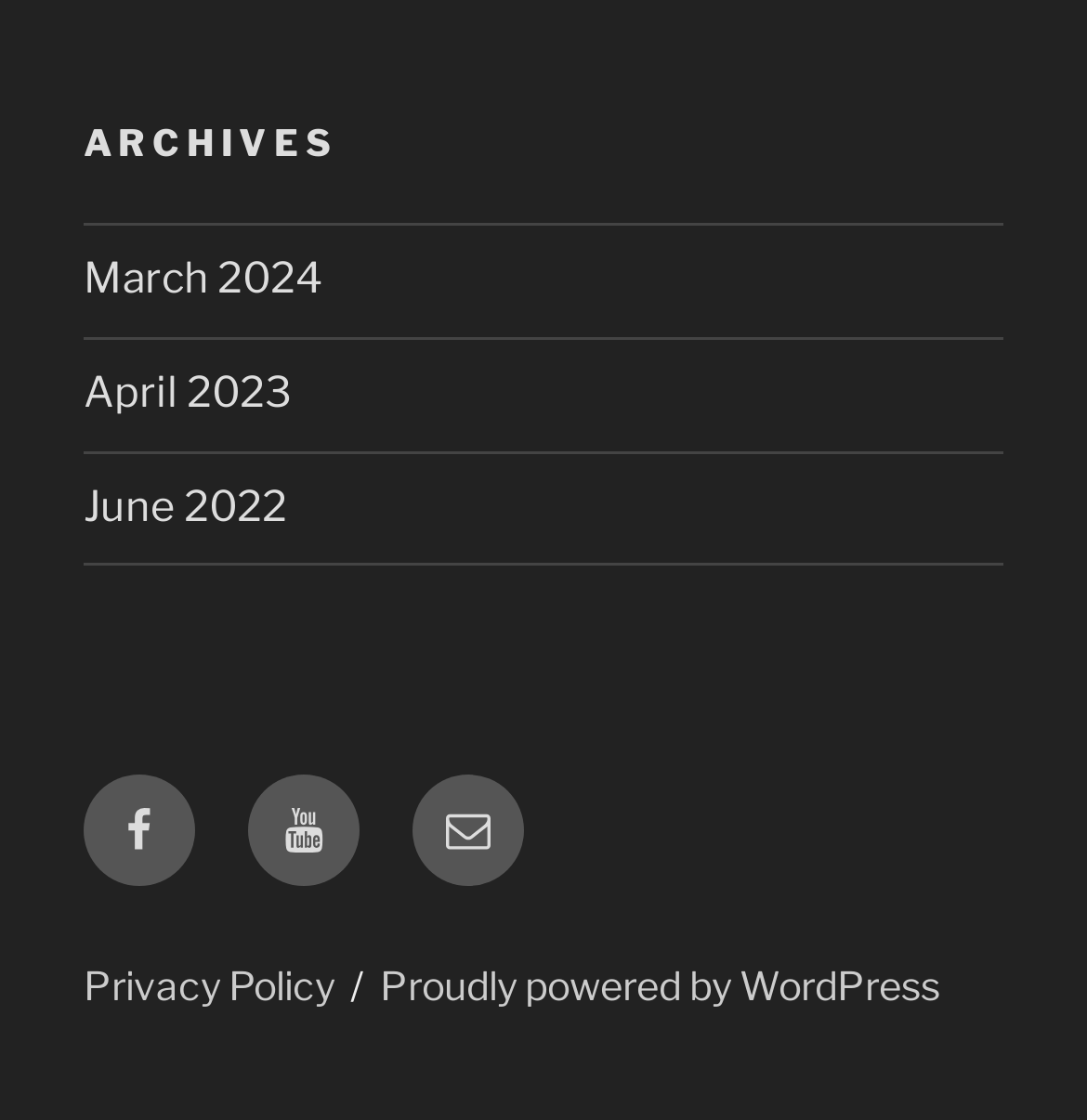Specify the bounding box coordinates of the region I need to click to perform the following instruction: "Read Privacy Policy". The coordinates must be four float numbers in the range of 0 to 1, i.e., [left, top, right, bottom].

[0.077, 0.859, 0.308, 0.902]